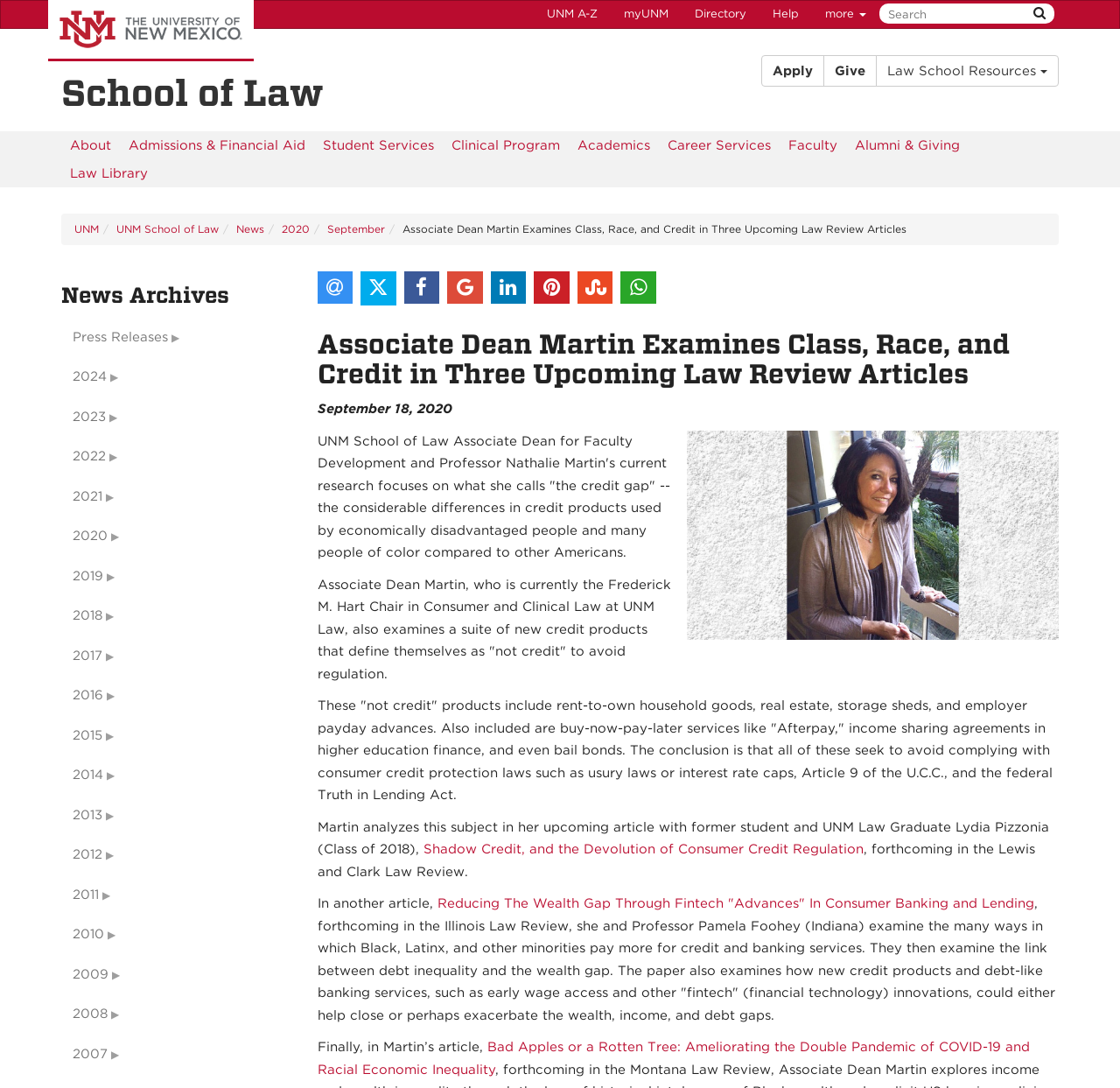Could you specify the bounding box coordinates for the clickable section to complete the following instruction: "Click on the link to read the source"?

None